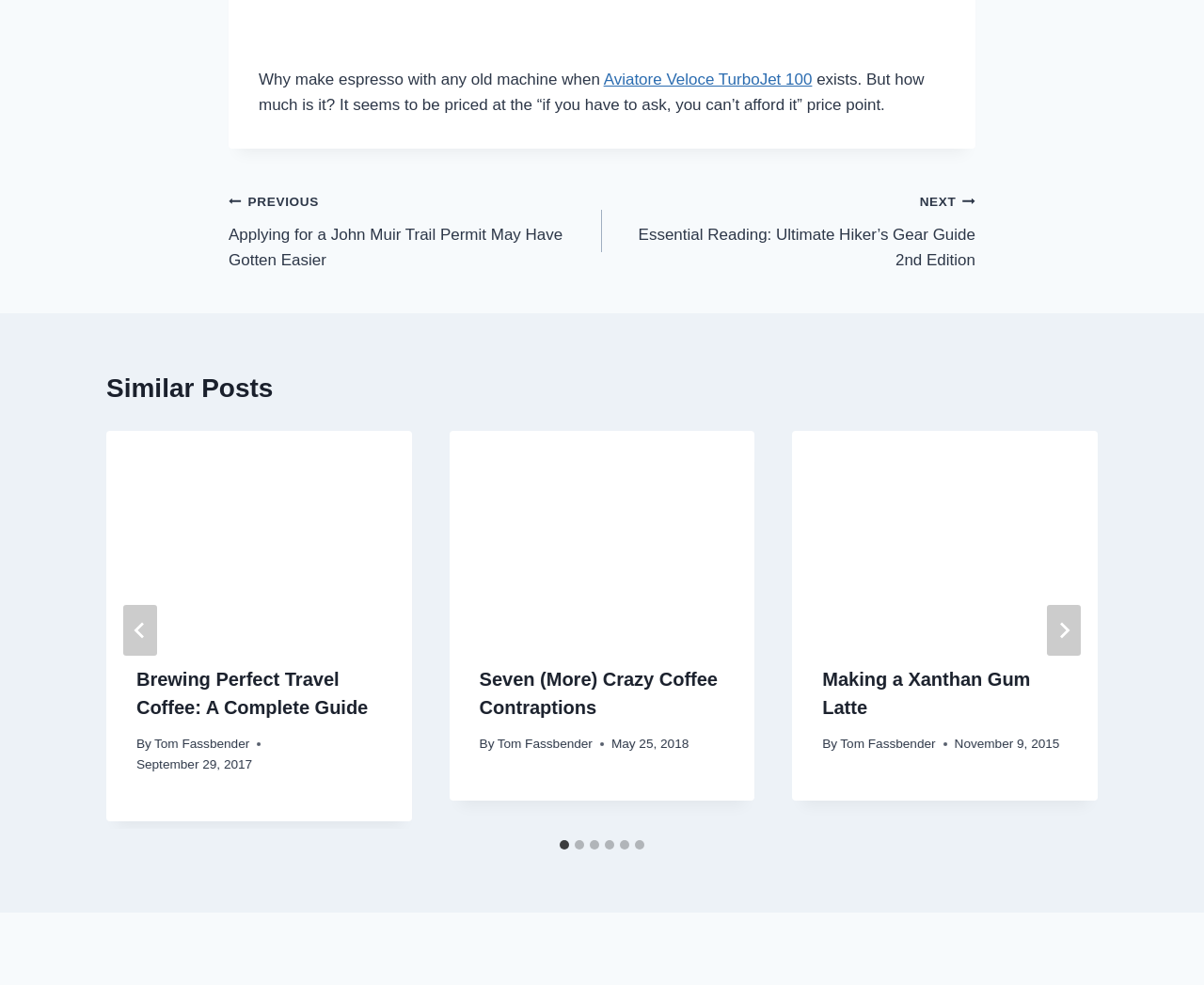Find the bounding box coordinates of the element's region that should be clicked in order to follow the given instruction: "Read the article 'Seven (More) Crazy Coffee Contraptions'". The coordinates should consist of four float numbers between 0 and 1, i.e., [left, top, right, bottom].

[0.373, 0.438, 0.627, 0.644]